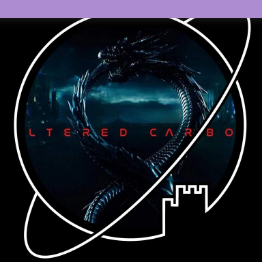What is the significance of the castle silhouette in the image?
From the image, provide a succinct answer in one word or a short phrase.

Juxtaposition of technology and traditional society